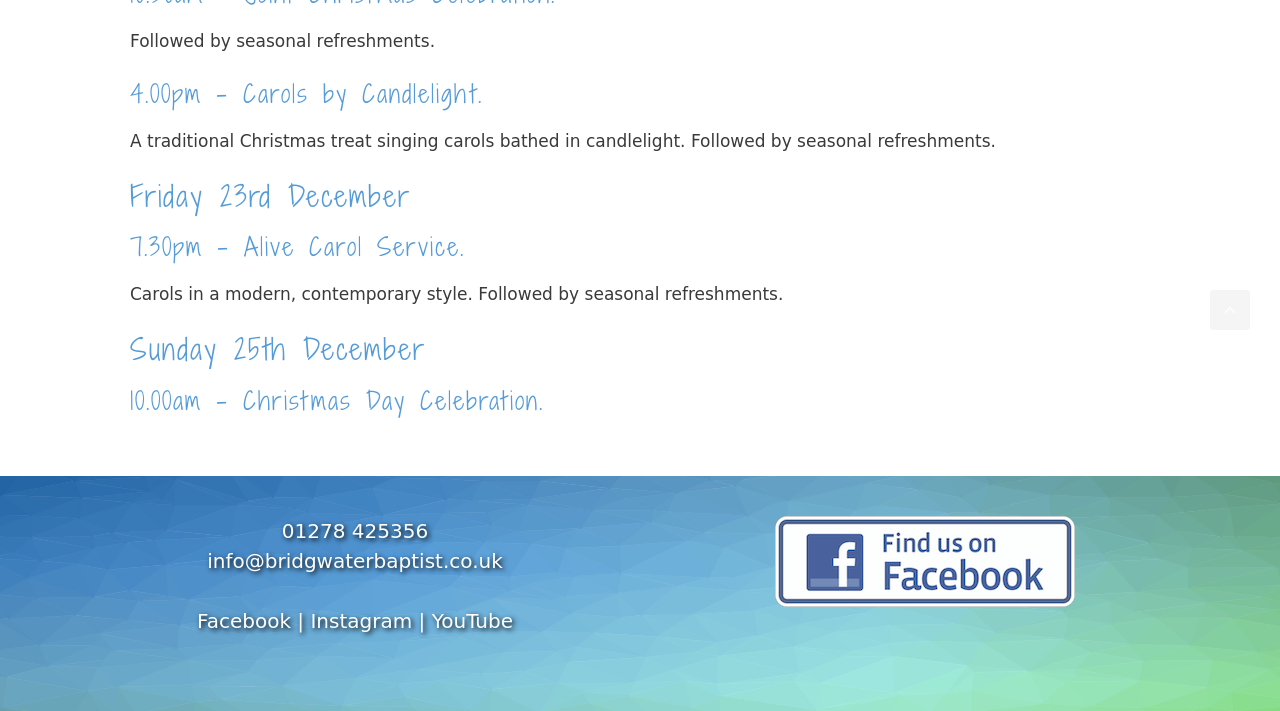Please answer the following question using a single word or phrase: 
What is the theme of the events listed on the webpage?

Christmas